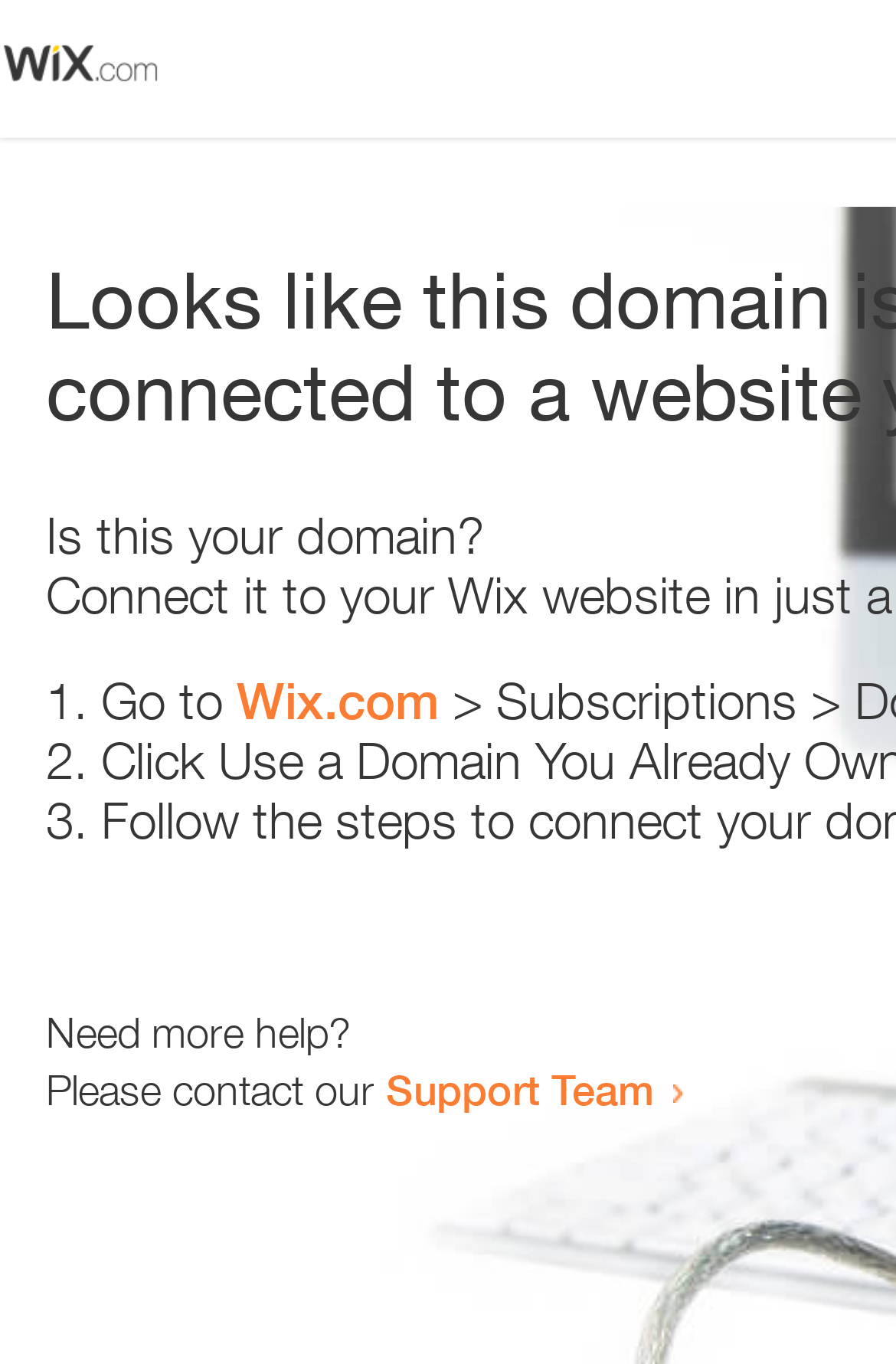Give a complete and precise description of the webpage's appearance.

The webpage appears to be an error page, with a small image at the top left corner. Below the image, there is a question "Is this your domain?" in a prominent position. 

To the right of the question, there is a numbered list with three items. The first item starts with "1." and suggests going to "Wix.com". The second item starts with "2." and the third item starts with "3.", but their contents are not specified. 

Further down the page, there is a message "Need more help?" followed by a sentence "Please contact our Support Team" with a link to the Support Team.